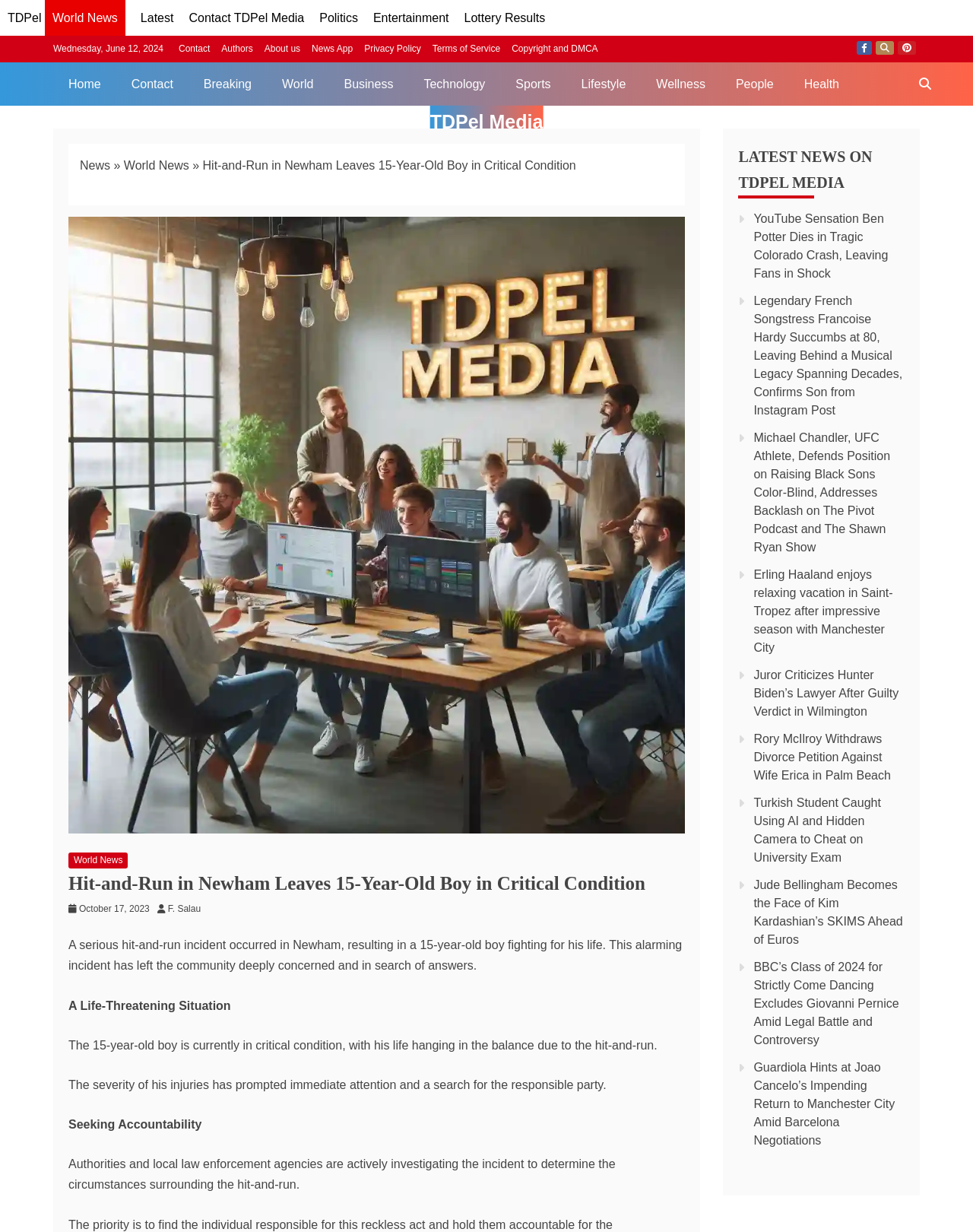What is the condition of the 15-year-old boy after the hit-and-run incident?
Please give a detailed and elaborate answer to the question.

The webpage states that 'The 15-year-old boy is currently in critical condition, with his life hanging in the balance due to the hit-and-run.' This indicates that the boy's condition is critical after the incident.